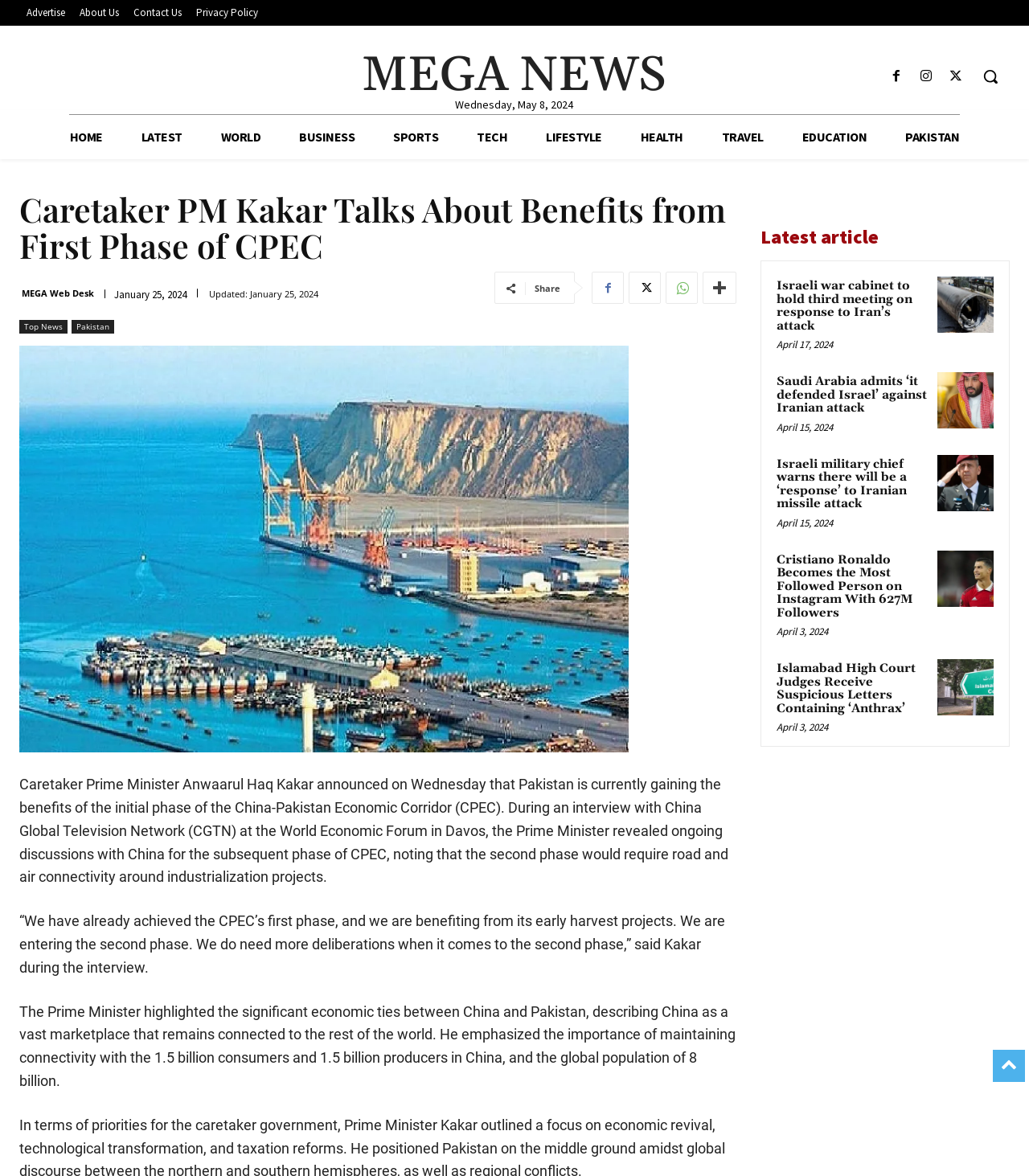Locate the bounding box coordinates of the region to be clicked to comply with the following instruction: "Read the latest news". The coordinates must be four float numbers between 0 and 1, in the form [left, top, right, bottom].

[0.119, 0.098, 0.196, 0.136]